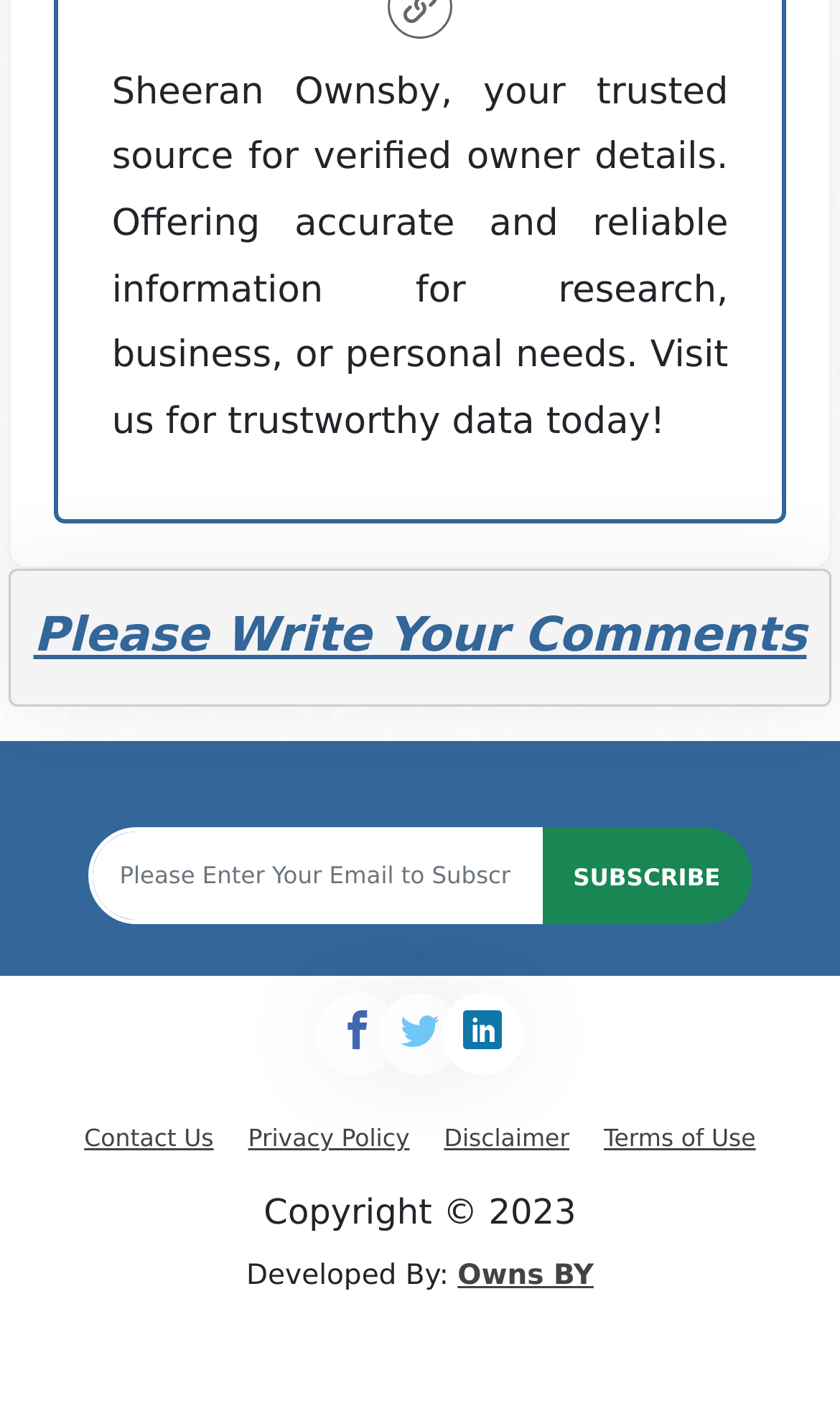Please give a concise answer to this question using a single word or phrase: 
What social media platforms are available?

Three